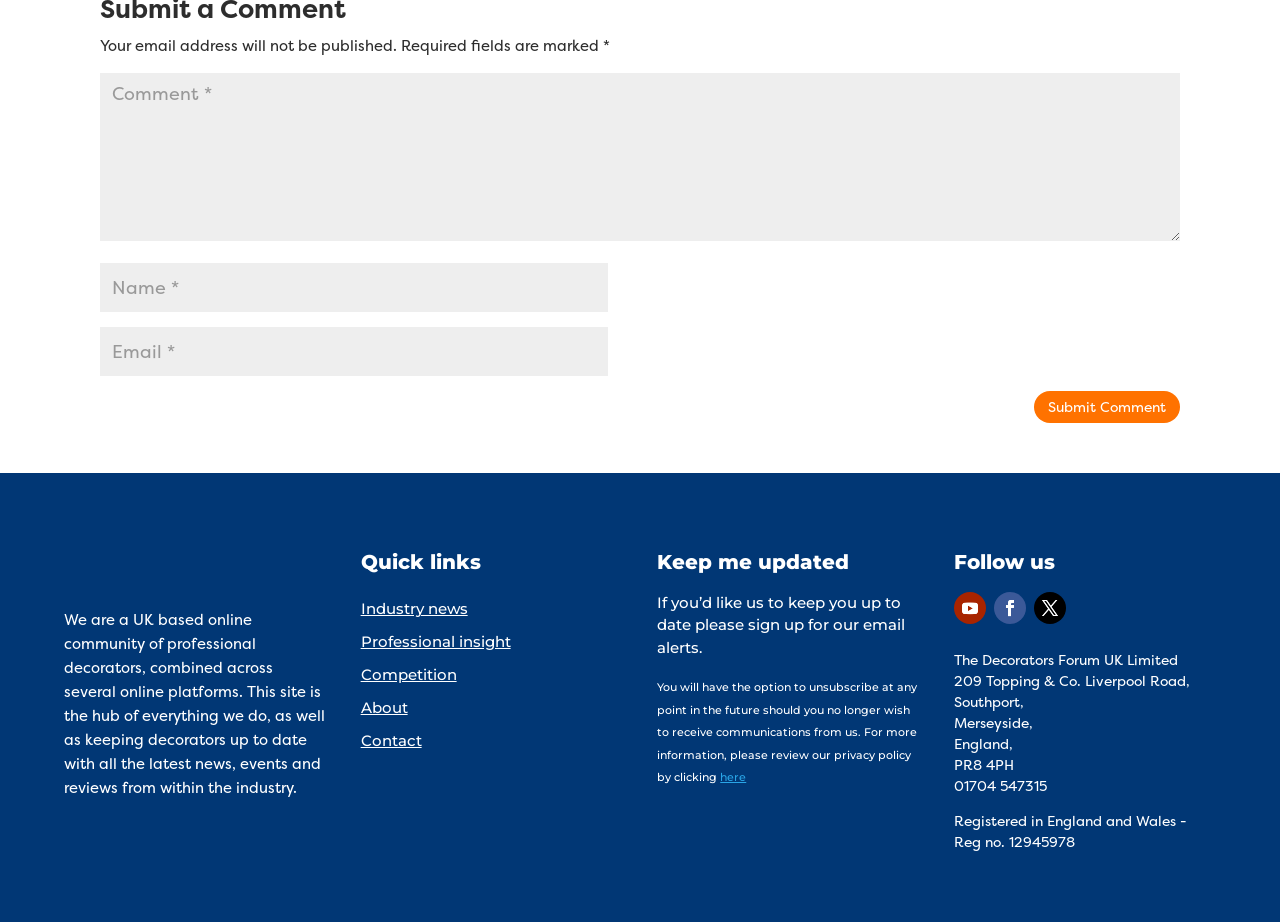What is required to submit a comment? Observe the screenshot and provide a one-word or short phrase answer.

Name, email, and comment